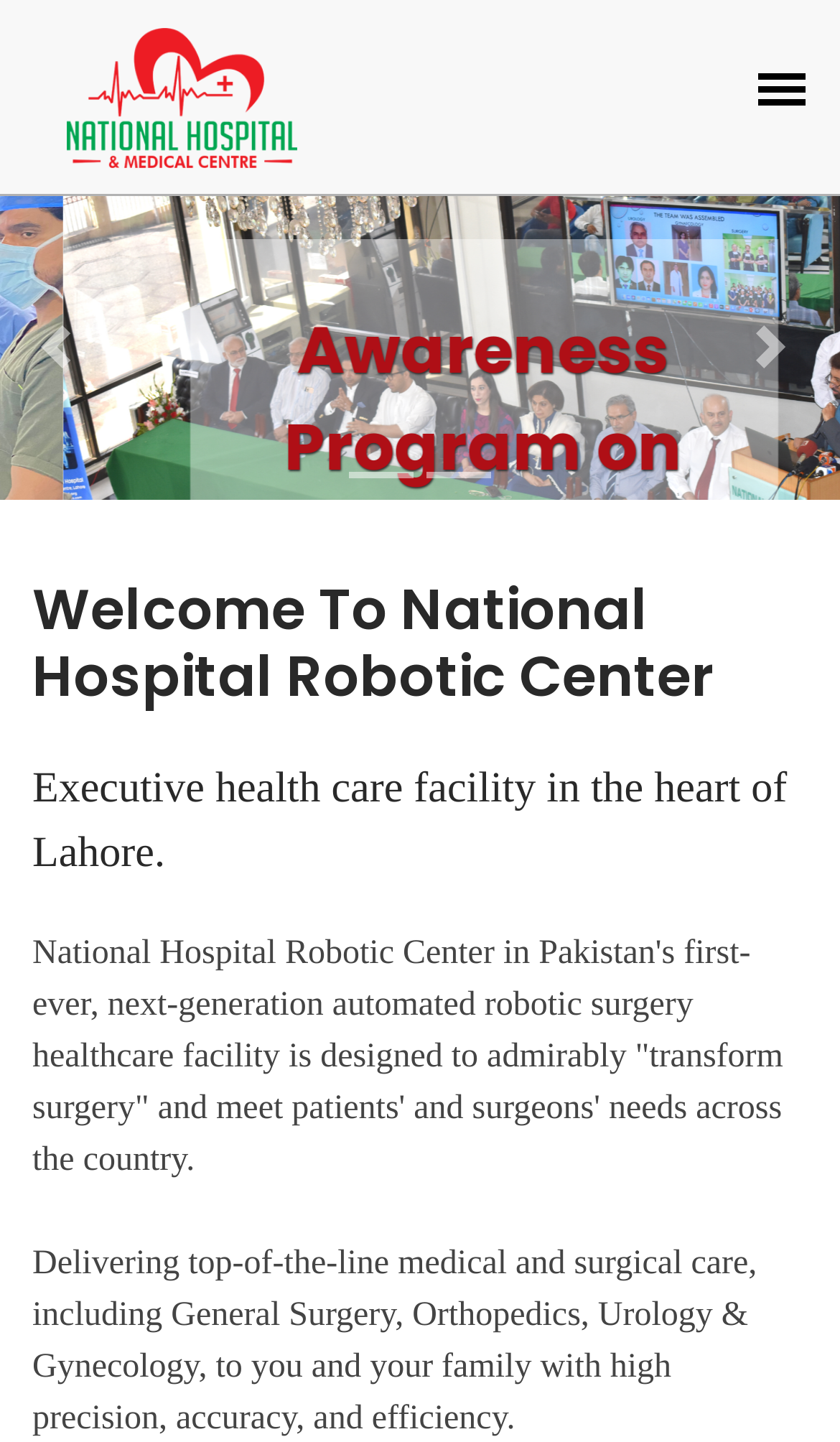Determine the bounding box coordinates for the UI element with the following description: "parent_node: National Hospital Robotic Center". The coordinates should be four float numbers between 0 and 1, represented as [left, top, right, bottom].

[0.0, 0.134, 0.15, 0.347]